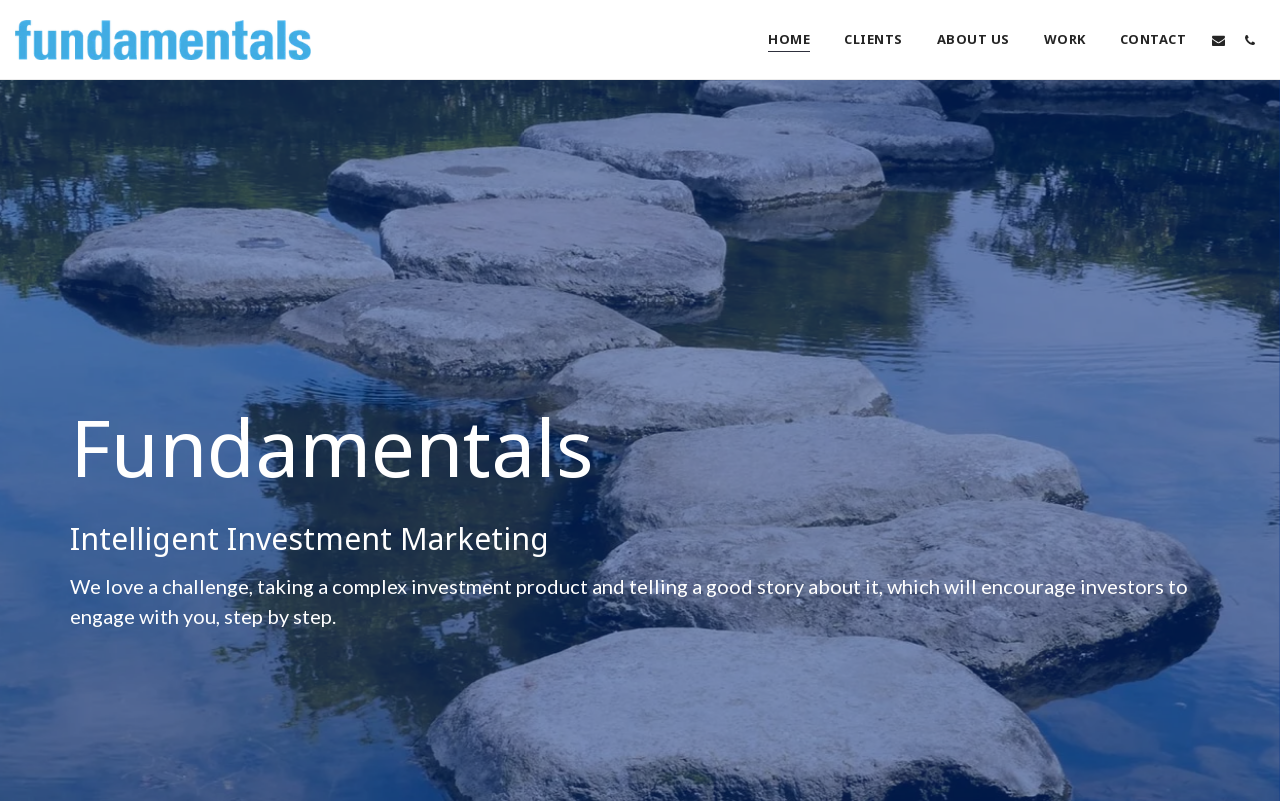Using the format (top-left x, top-left y, bottom-right x, bottom-right y), and given the element description, identify the bounding box coordinates within the screenshot: Home

[0.588, 0.032, 0.645, 0.067]